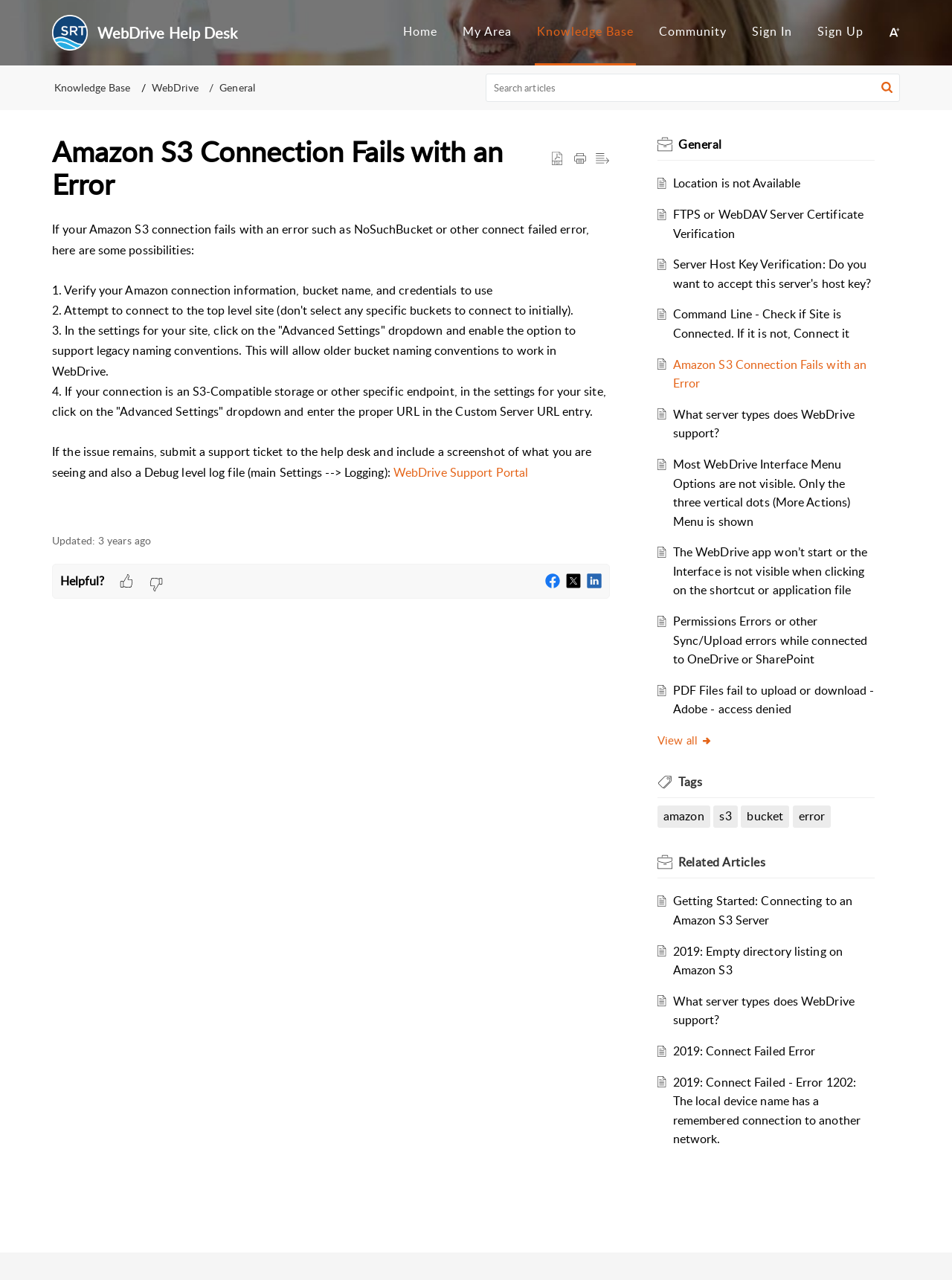Could you highlight the region that needs to be clicked to execute the instruction: "Sign In"?

[0.79, 0.018, 0.832, 0.031]